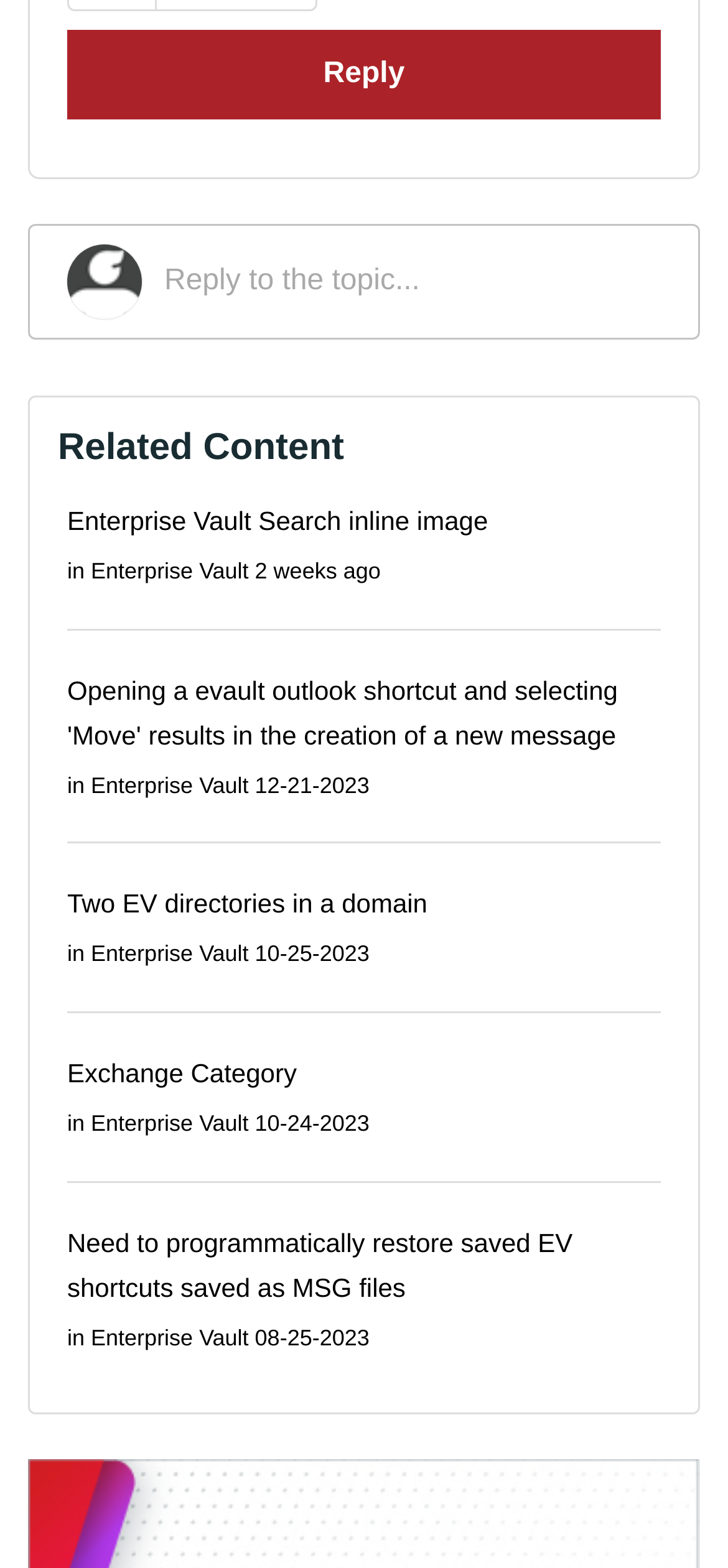Please pinpoint the bounding box coordinates for the region I should click to adhere to this instruction: "Reply to the topic".

[0.226, 0.156, 0.908, 0.204]